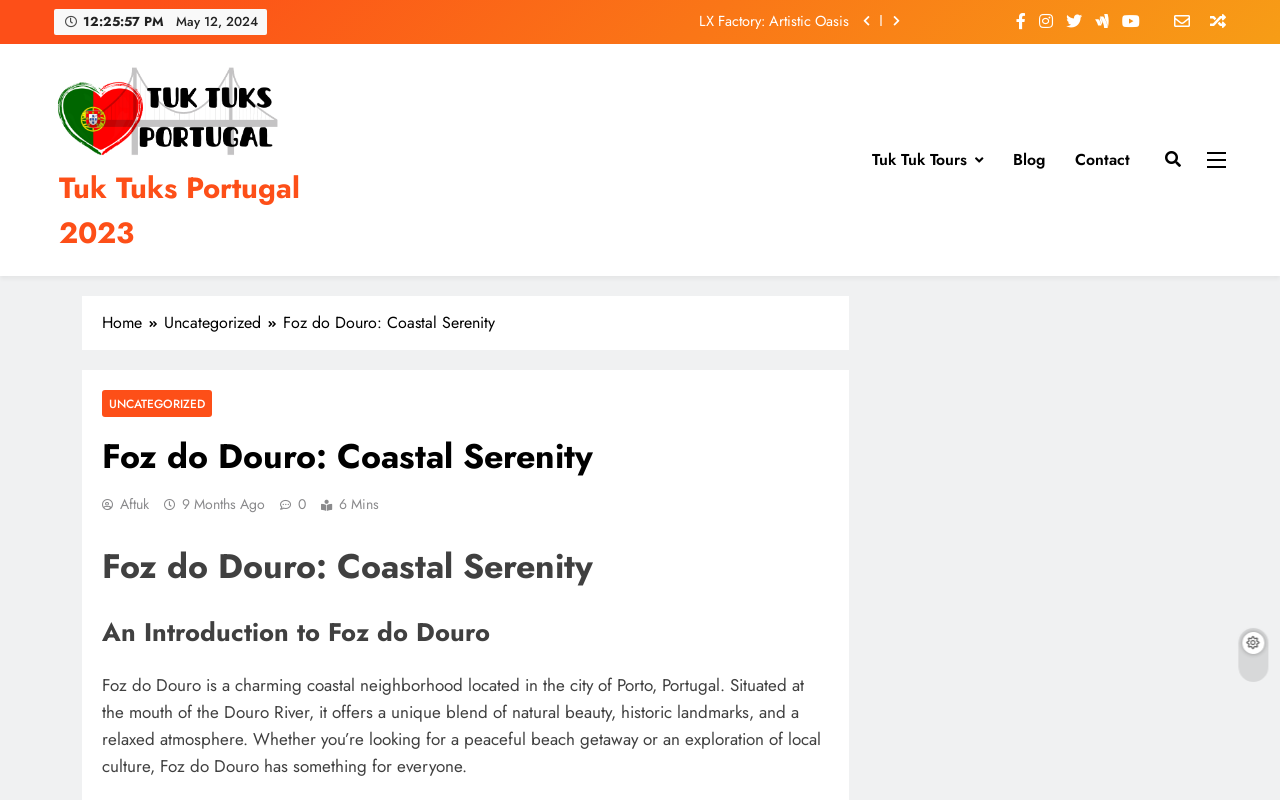Please locate the bounding box coordinates of the element's region that needs to be clicked to follow the instruction: "Click the Tuk Tuk Tours button". The bounding box coordinates should be provided as four float numbers between 0 and 1, i.e., [left, top, right, bottom].

[0.669, 0.167, 0.78, 0.234]